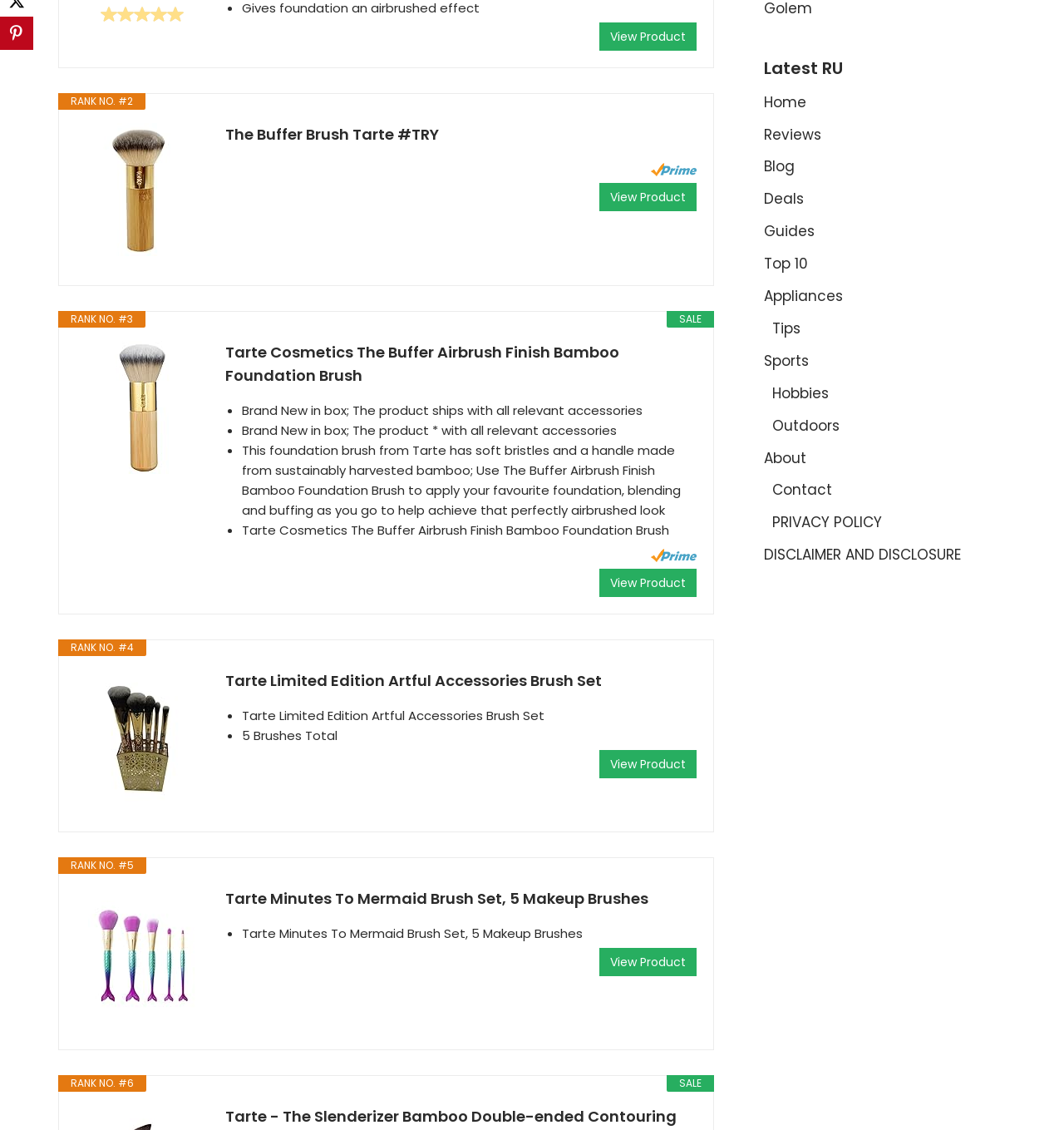Given the description The Buffer Brush Tarte #TRY, predict the bounding box coordinates of the UI element. Ensure the coordinates are in the format (top-left x, top-left y, bottom-right x, bottom-right y) and all values are between 0 and 1.

[0.212, 0.109, 0.655, 0.13]